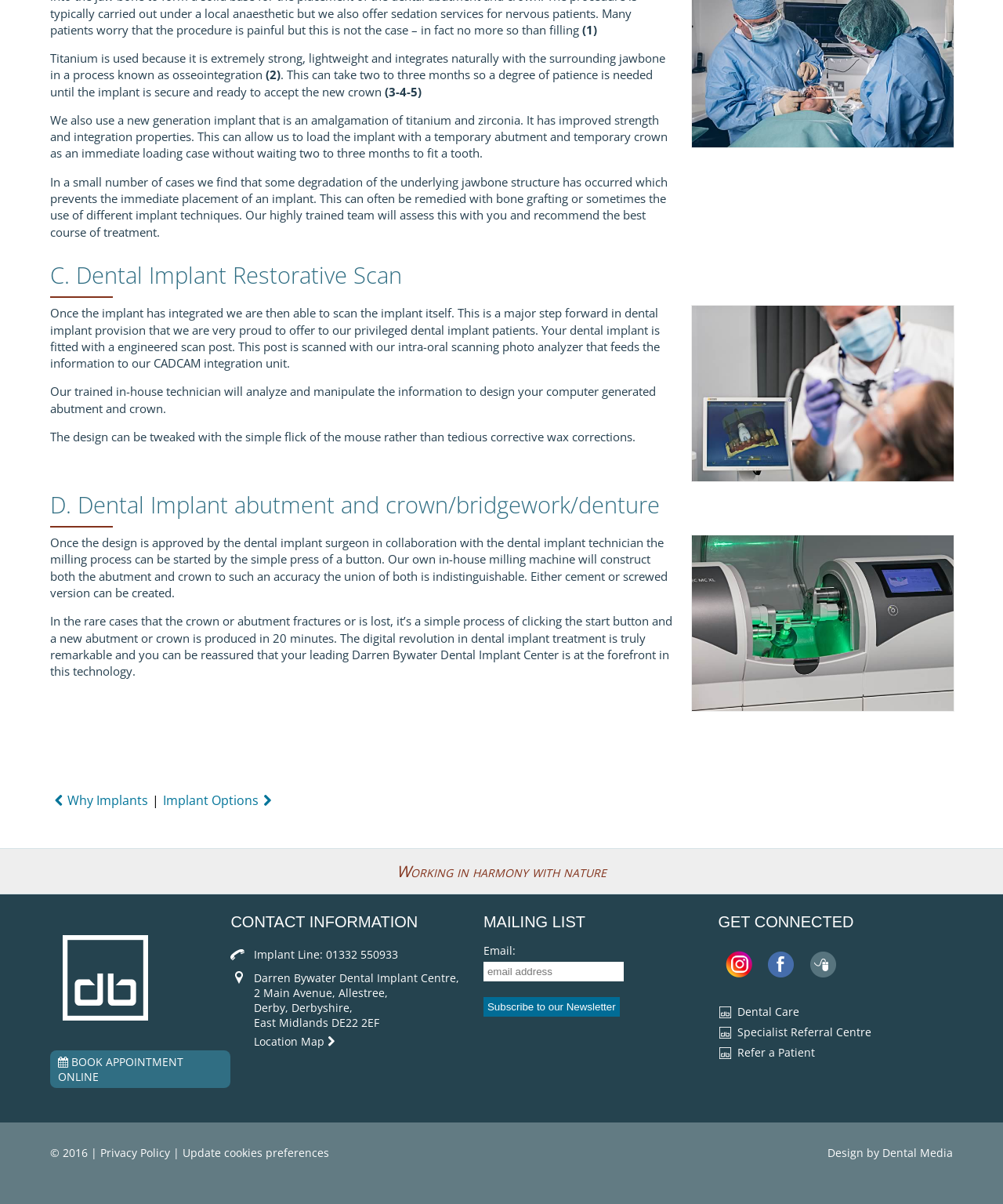Please identify the coordinates of the bounding box that should be clicked to fulfill this instruction: "Book an appointment online".

[0.05, 0.873, 0.23, 0.904]